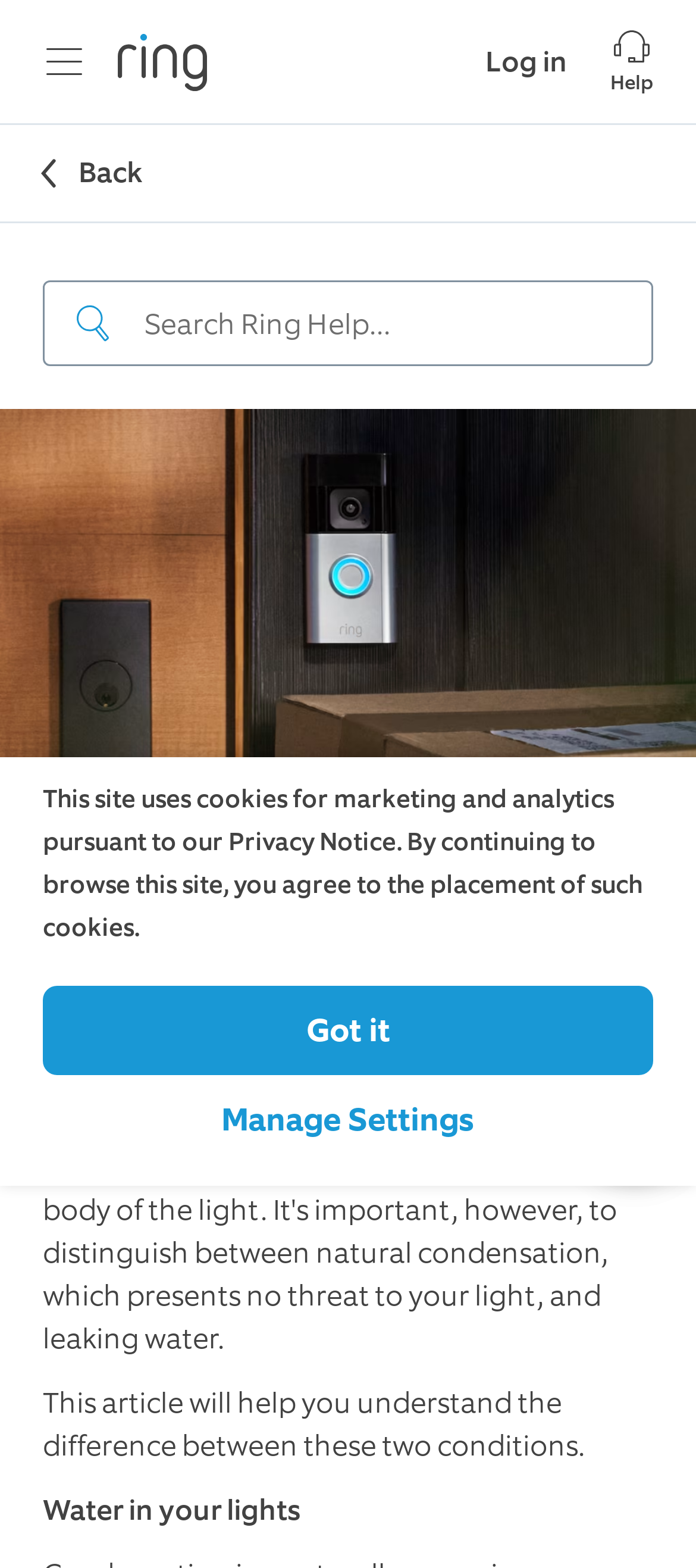Provide a thorough description of the webpage's content and layout.

The webpage is about learning about condensation in smart lights, specifically focusing on the difference between leaking water and condensation. 

At the top of the page, there is a navigation bar with a menu button on the left, followed by a link to the Ring website, a log-in link, and a help link with a headphones icon. 

Below the navigation bar, there is a mobile back button with an arrow up icon and a "Back" label. 

Next, there is a complementary navigation section with a find icon, a search input box, and an image of a Ring Video Doorbell on a modern home. 

The main content of the page starts with a heading that matches the title of the page, "Learn About Condensation in Your Smart Lights". 

Below the heading, there is a paragraph of text that explains the purpose of the article, which is to help users understand the difference between leaking water and condensation in their smart lights. 

Further down, there is a section with a subheading "Water in your lights" and some related content. 

On the right side of the page, near the bottom, there is a link with a chat bubble icon. 

At the very bottom of the page, there is a notice about the site's use of cookies, with buttons to manage settings and acknowledge the notice.